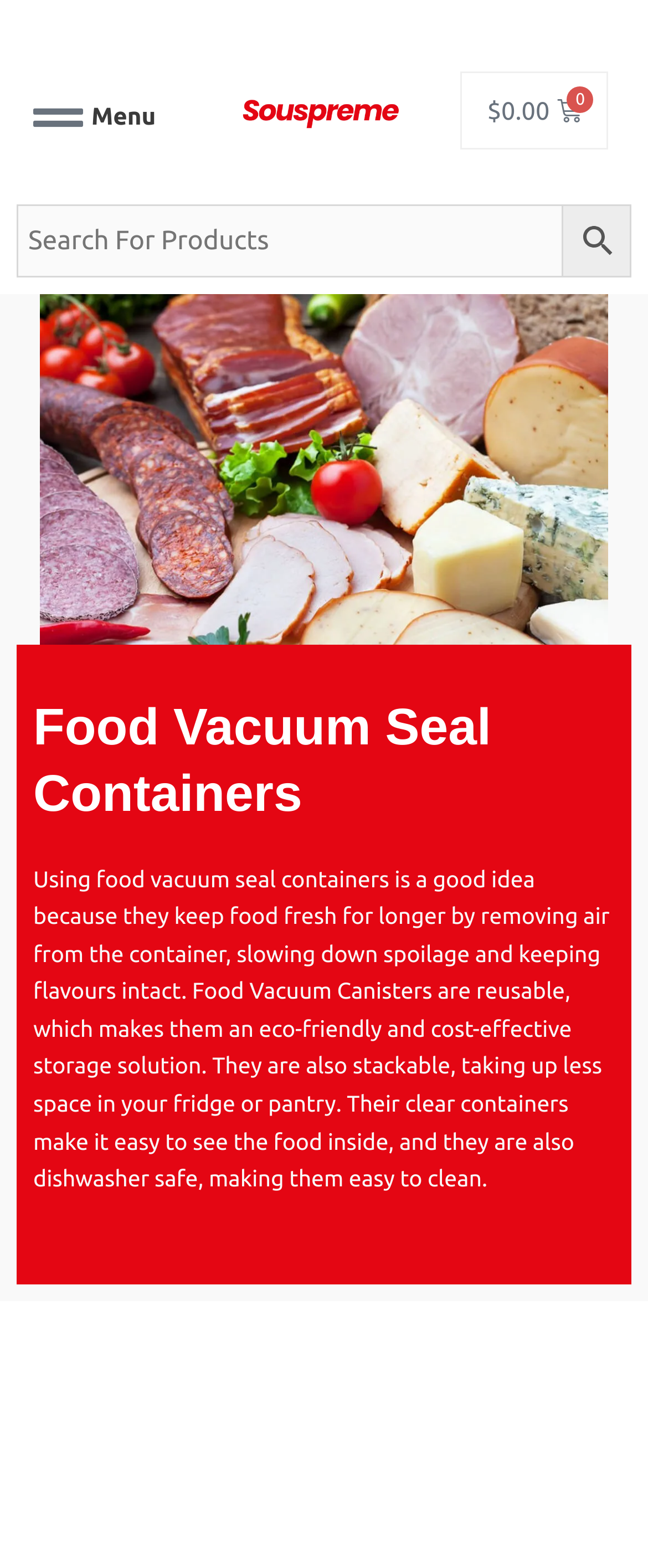Identify the bounding box coordinates for the UI element that matches this description: "Menu".

[0.141, 0.065, 0.24, 0.083]